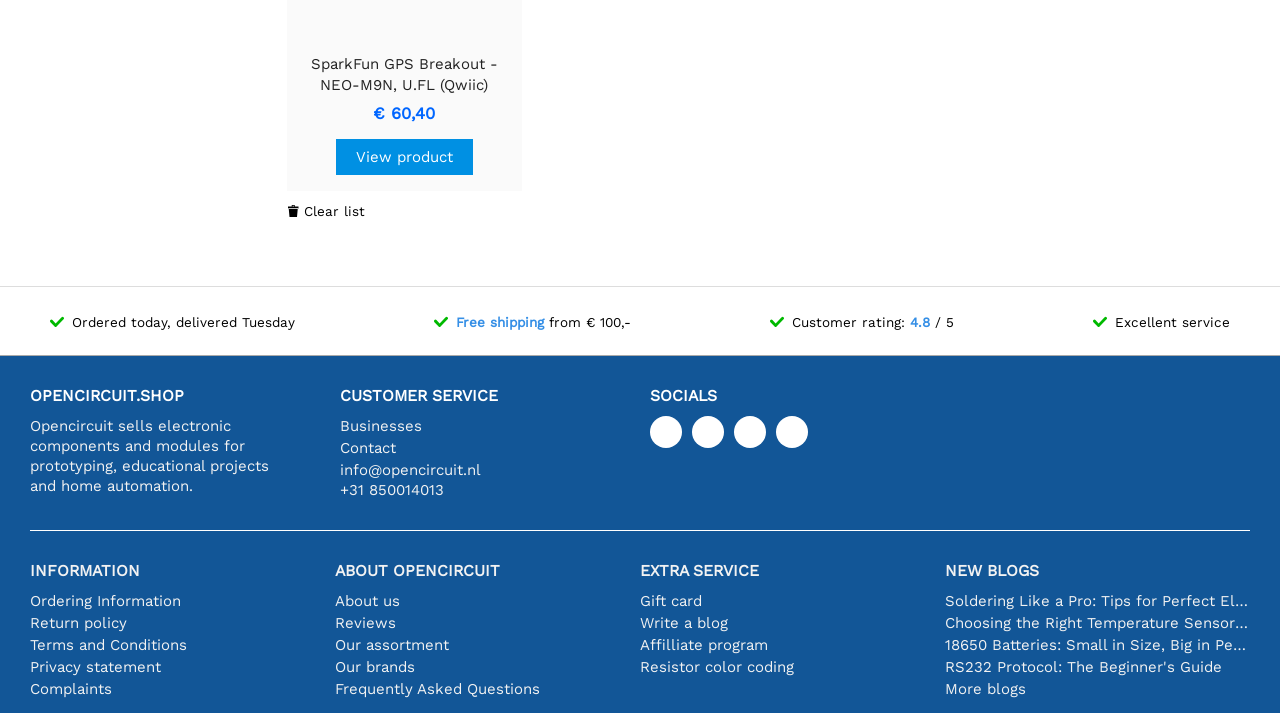Locate the bounding box coordinates of the area where you should click to accomplish the instruction: "Click on 'Ordered today, delivered Tuesday'".

[0.039, 0.438, 0.23, 0.463]